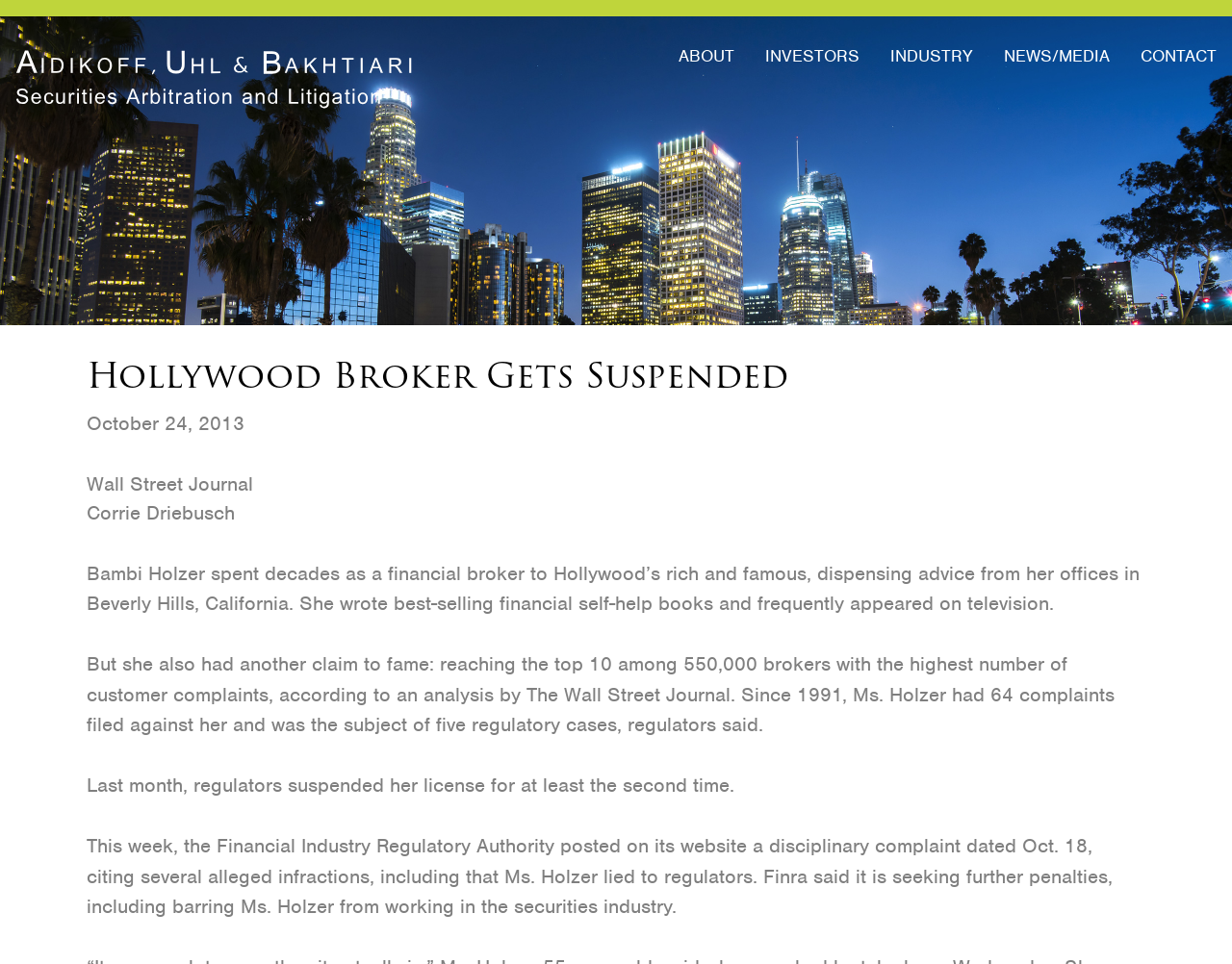Please determine the bounding box coordinates for the UI element described here. Use the format (top-left x, top-left y, bottom-right x, bottom-right y) with values bounded between 0 and 1: Investors

[0.621, 0.049, 0.698, 0.067]